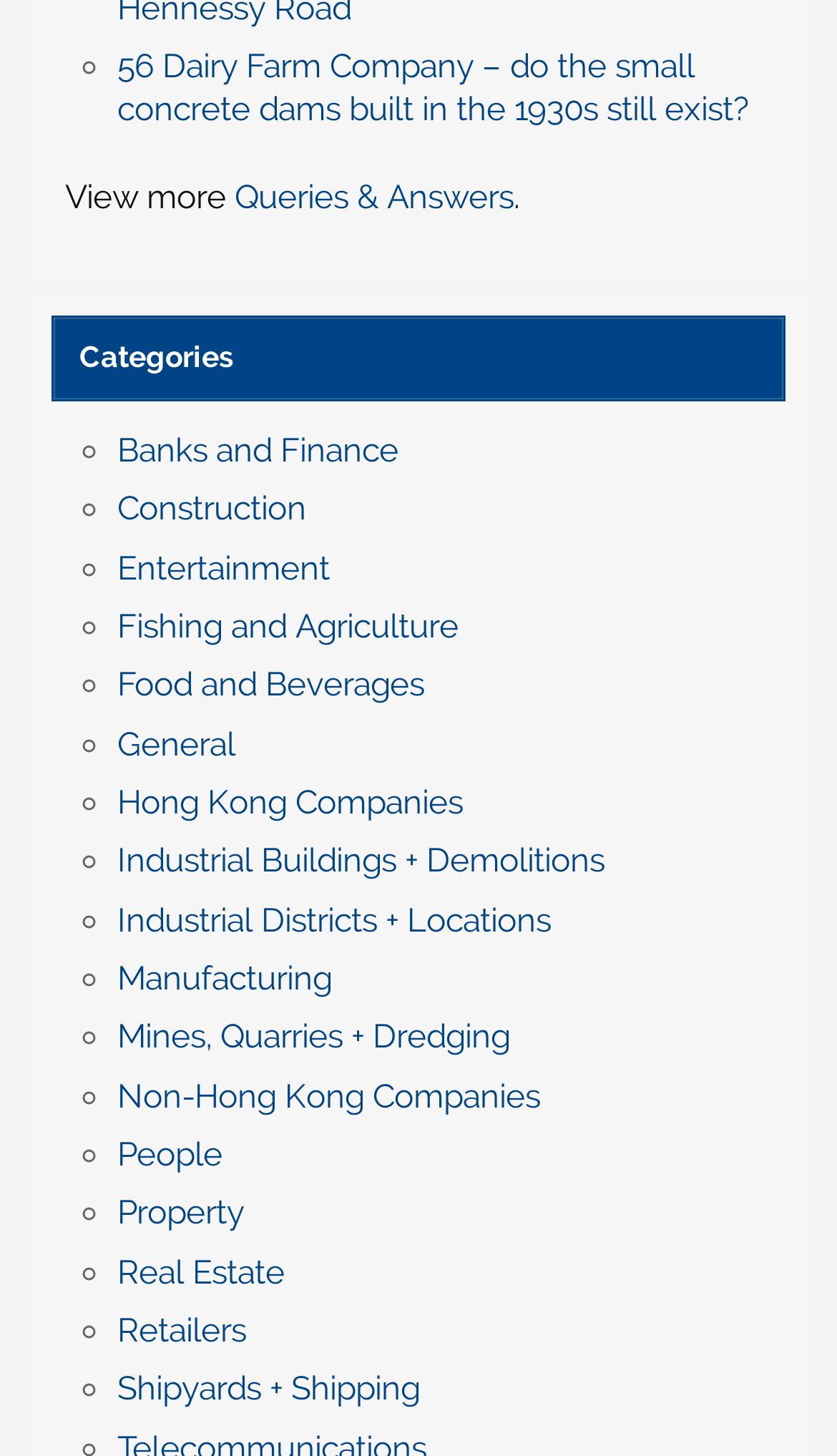Please specify the bounding box coordinates of the element that should be clicked to execute the given instruction: 'Read about 56 Dairy Farm Company'. Ensure the coordinates are four float numbers between 0 and 1, expressed as [left, top, right, bottom].

[0.14, 0.033, 0.894, 0.089]